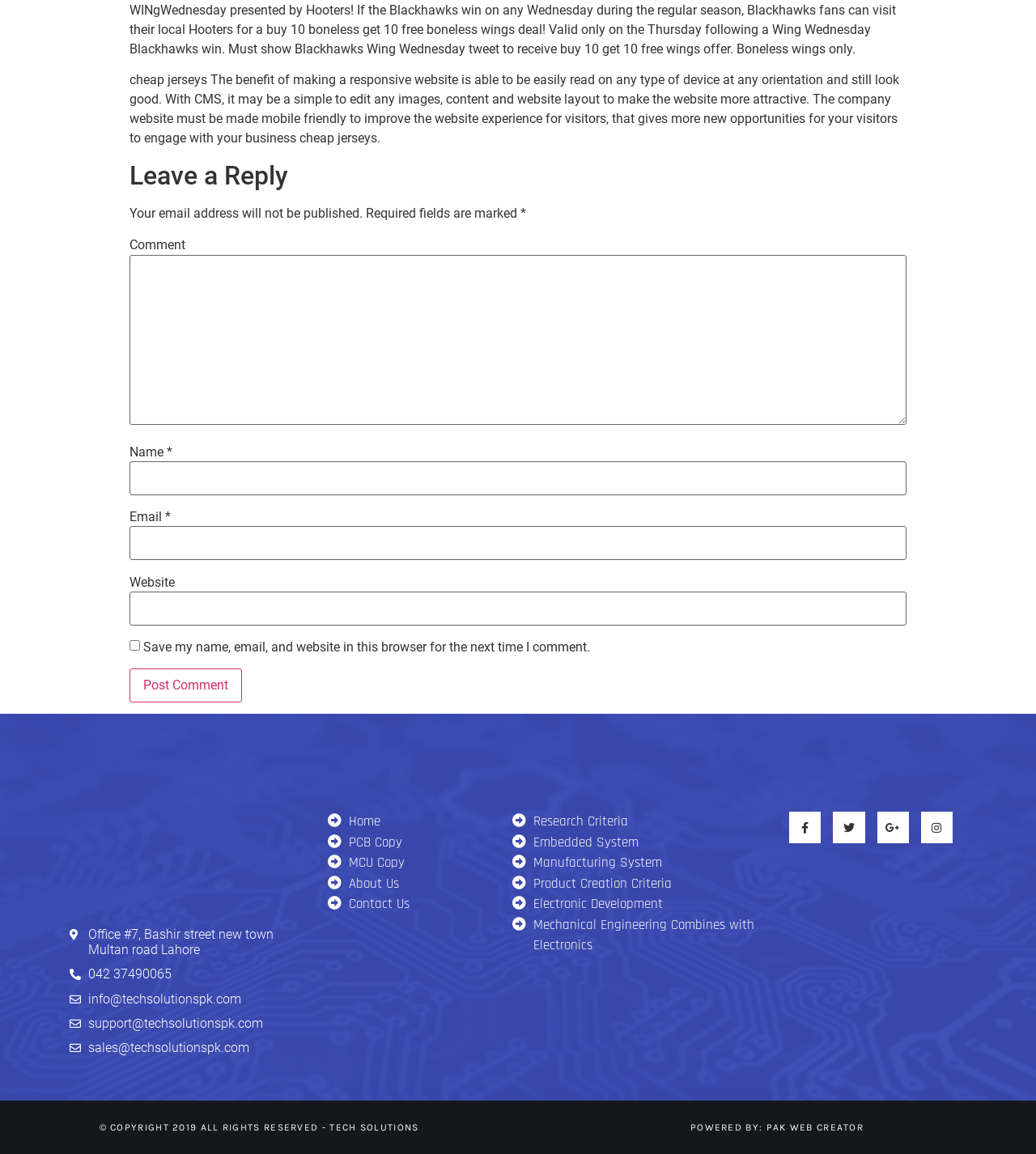Please specify the bounding box coordinates of the clickable region to carry out the following instruction: "Enter your name". The coordinates should be four float numbers between 0 and 1, in the format [left, top, right, bottom].

[0.125, 0.4, 0.875, 0.429]